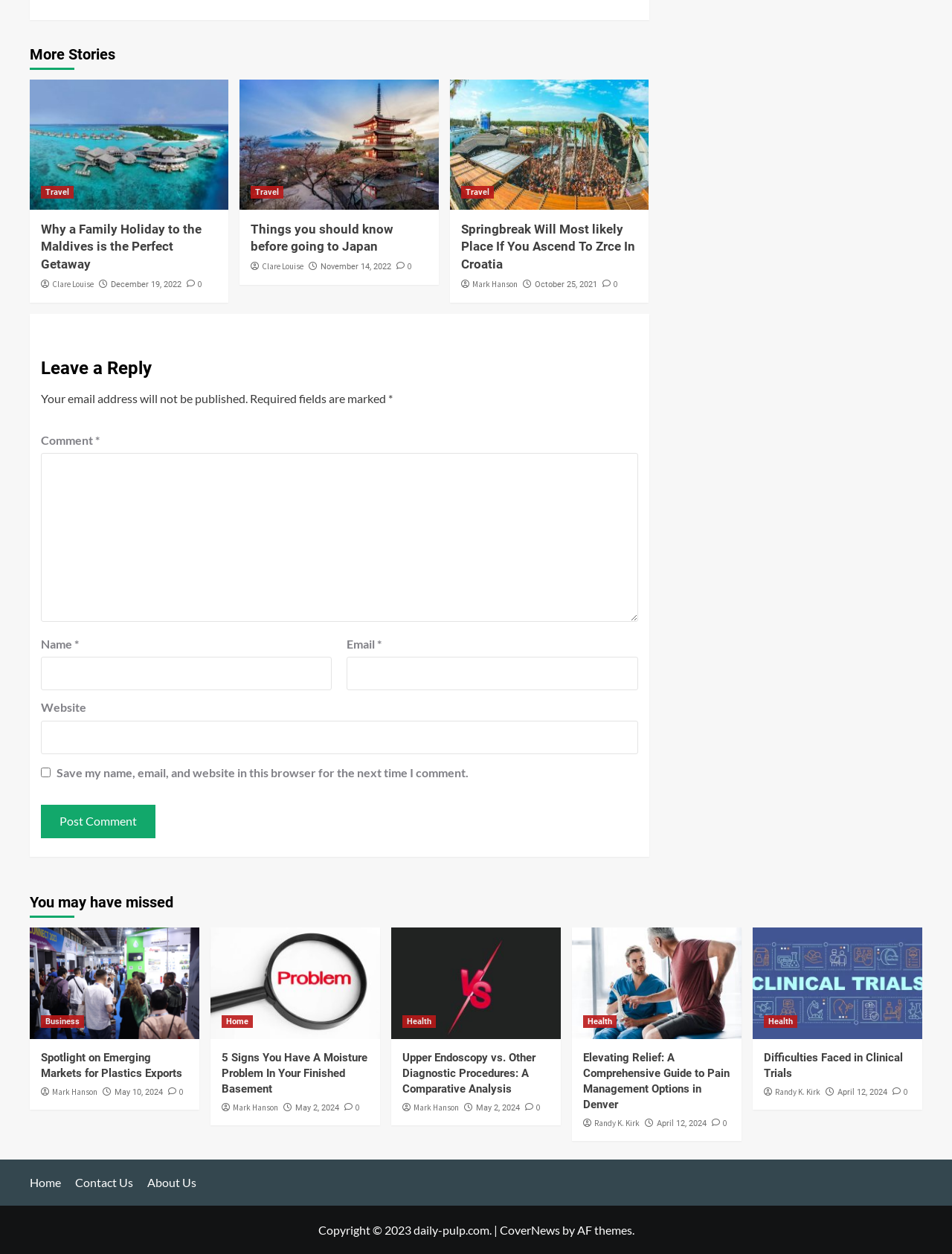Find the bounding box coordinates for the area that should be clicked to accomplish the instruction: "Explore the objectives of BSTI".

None